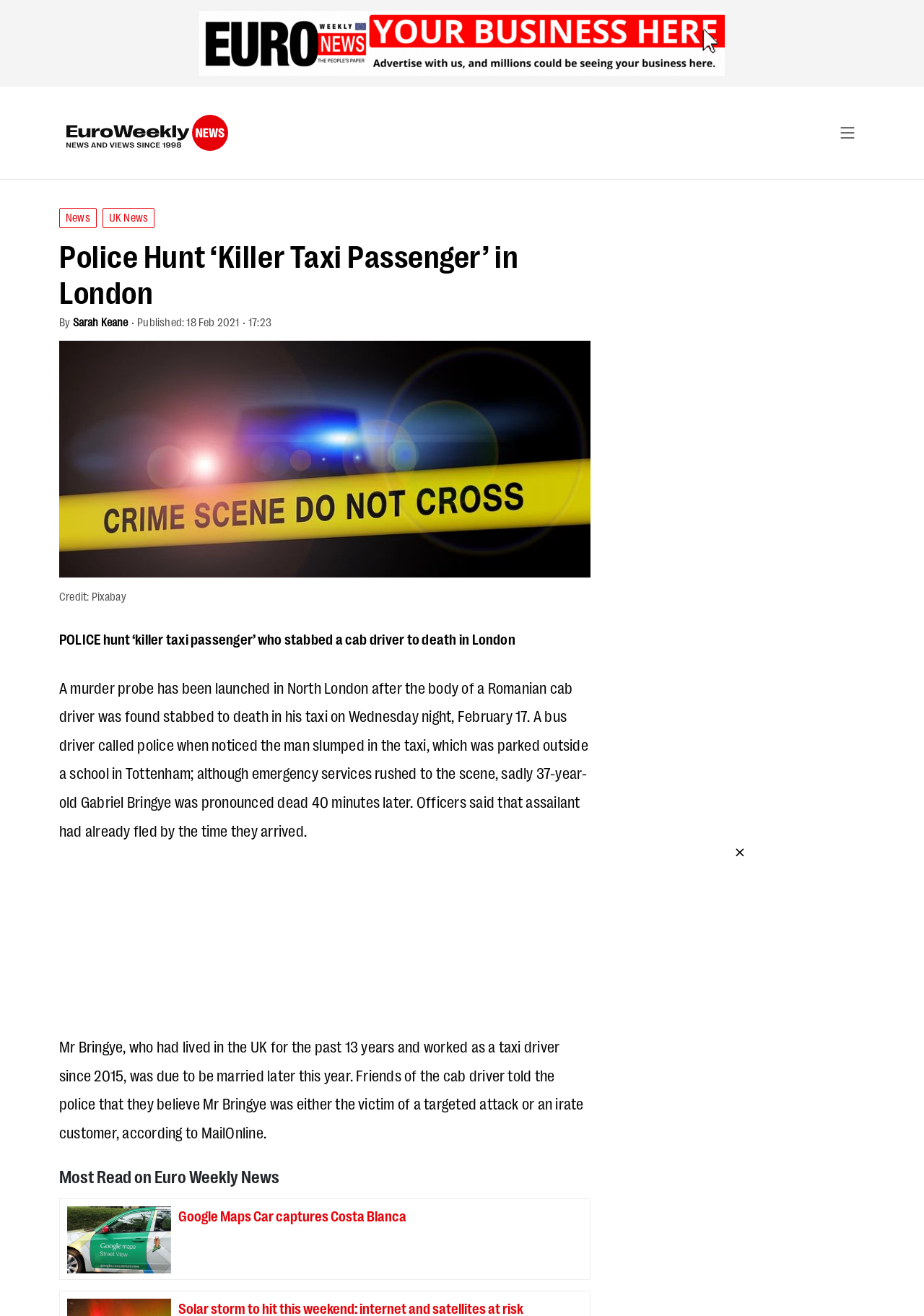Describe all the visual and textual components of the webpage comprehensively.

This webpage appears to be a news article from Euro Weekly News. At the top left, there is a logo of Euro Weekly News, accompanied by a link to the news website. To the right of the logo, there are links to "News" and "UK News" categories. 

Below the logo and links, the main article title "Police Hunt ‘Killer Taxi Passenger’ in London" is displayed prominently. The author of the article, Sarah Keane, is credited below the title, along with the publication date and time. 

A large image takes up a significant portion of the page, with a caption "Credit: Pixabay" below it. The image is likely related to the article's content, which describes a murder investigation in North London. 

The article's main content is divided into several paragraphs, which provide details about the incident, including the victim's identity and the circumstances of the crime. The text is dense and informative, with no apparent breaks or separators. 

At the bottom of the page, there is a section titled "Most Read on Euro Weekly News", which features a link to another article titled "Google Maps Car captures Costa Blanca". This section appears to be a sidebar or a recommended reading section.